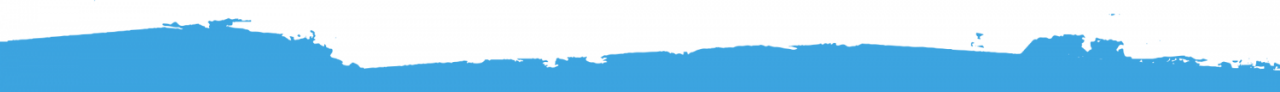Offer a detailed explanation of the image's components.

The image features a stylized blue splash or brushstroke design against a white background, serving as a decorative element. It enhances the visual appeal of the webpage associated with Dan’s Fund for Burns, a UK registered charity focused on supporting burn survivors. This artistic rendition likely symbolizes creativity and resilience, aligning with the organization's mission. The overall simplicity of the design contrasts with the more informative text present on the page, effectively drawing attention while maintaining elegance.